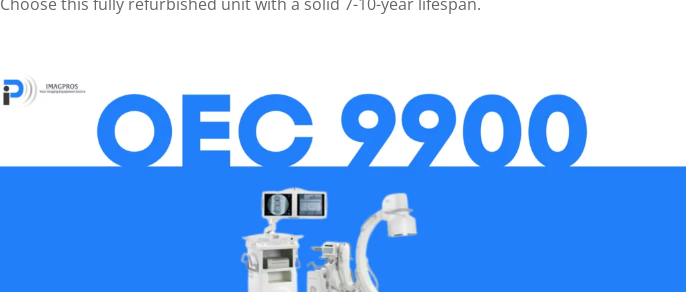Answer the question below with a single word or a brief phrase: 
What is the color of the background in the image?

Vibrant blue